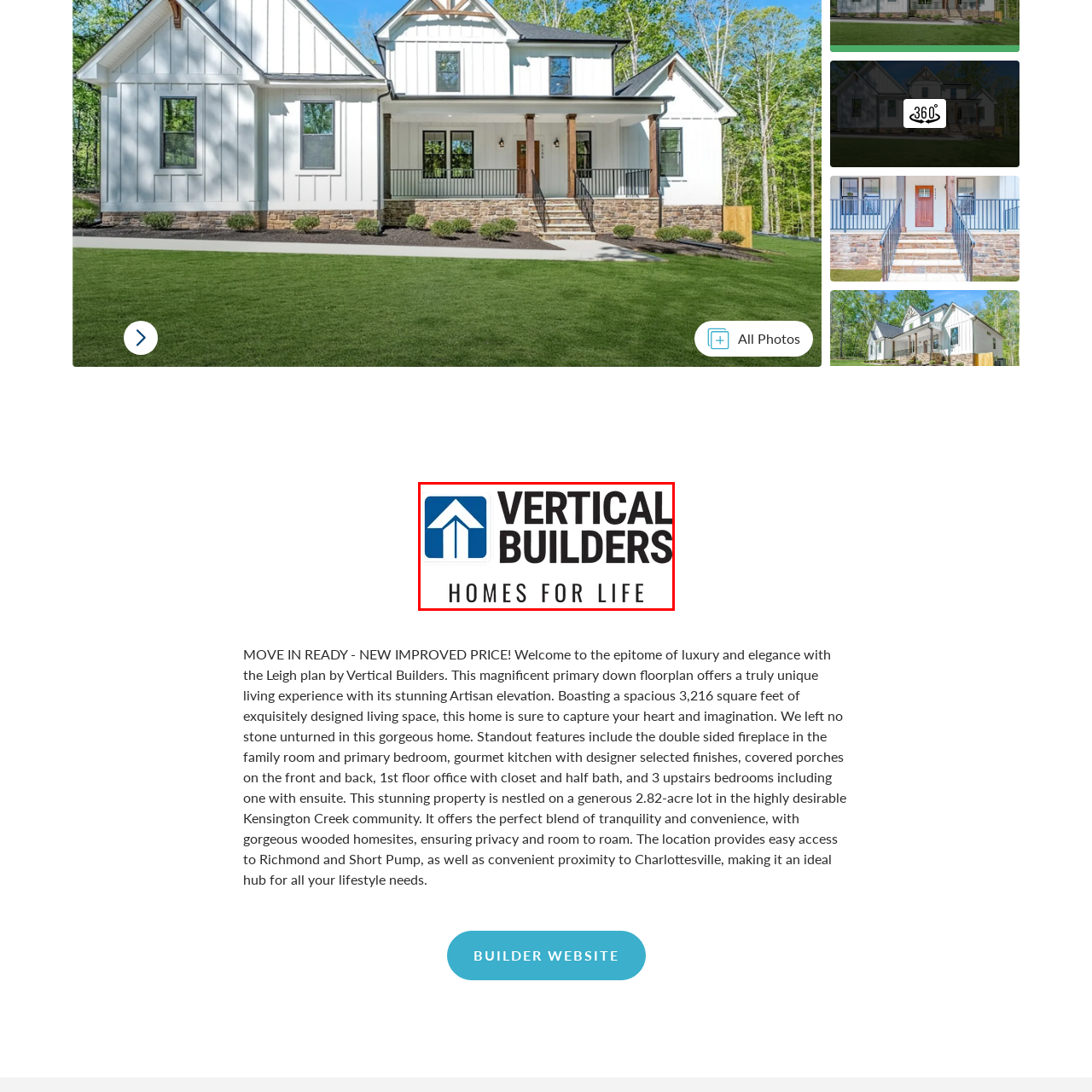What is the tagline of Vertical Builders?
Check the image inside the red bounding box and provide your answer in a single word or short phrase.

HOMES FOR LIFE